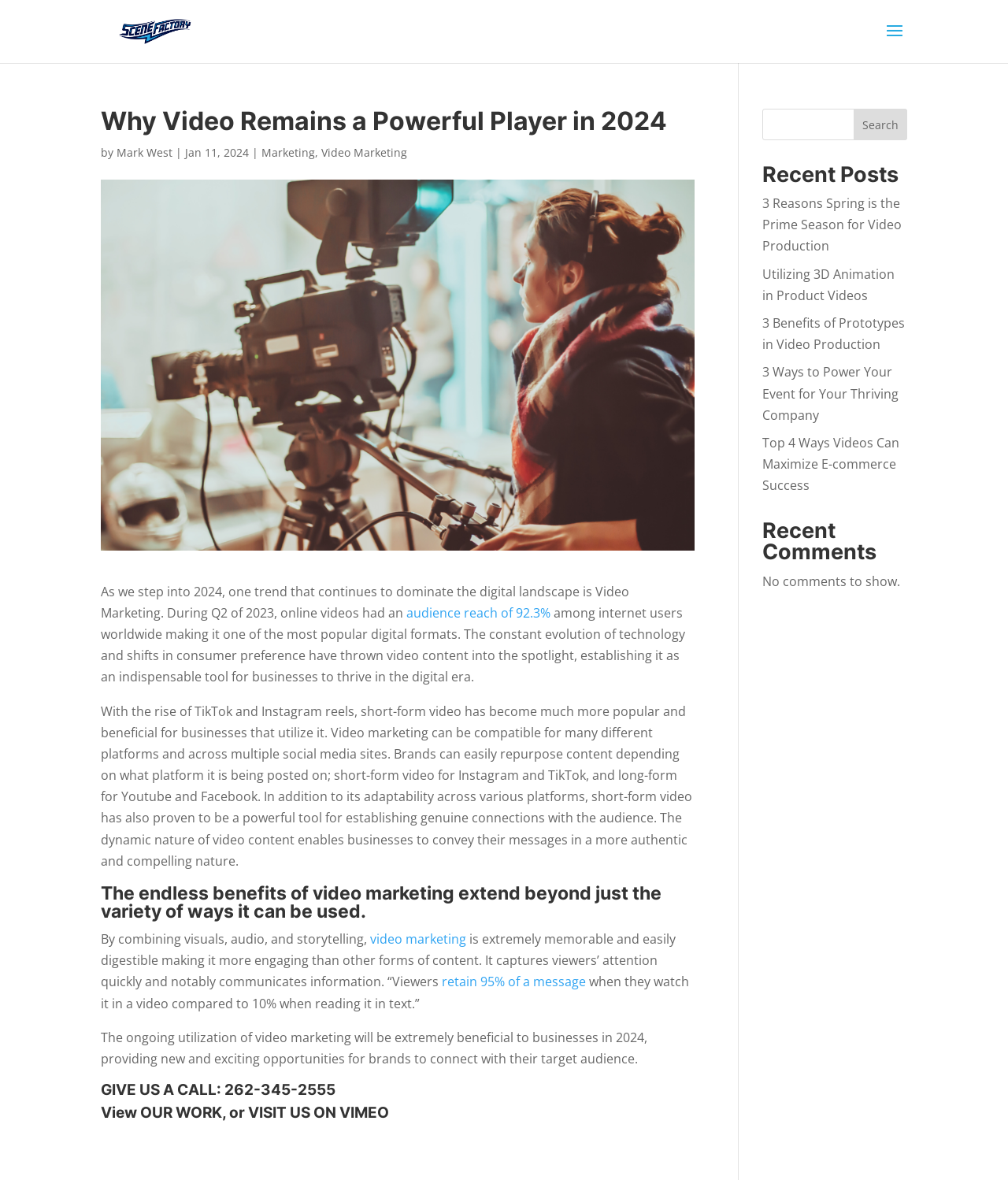Extract the text of the main heading from the webpage.

Why Video Remains a Powerful Player in 2024